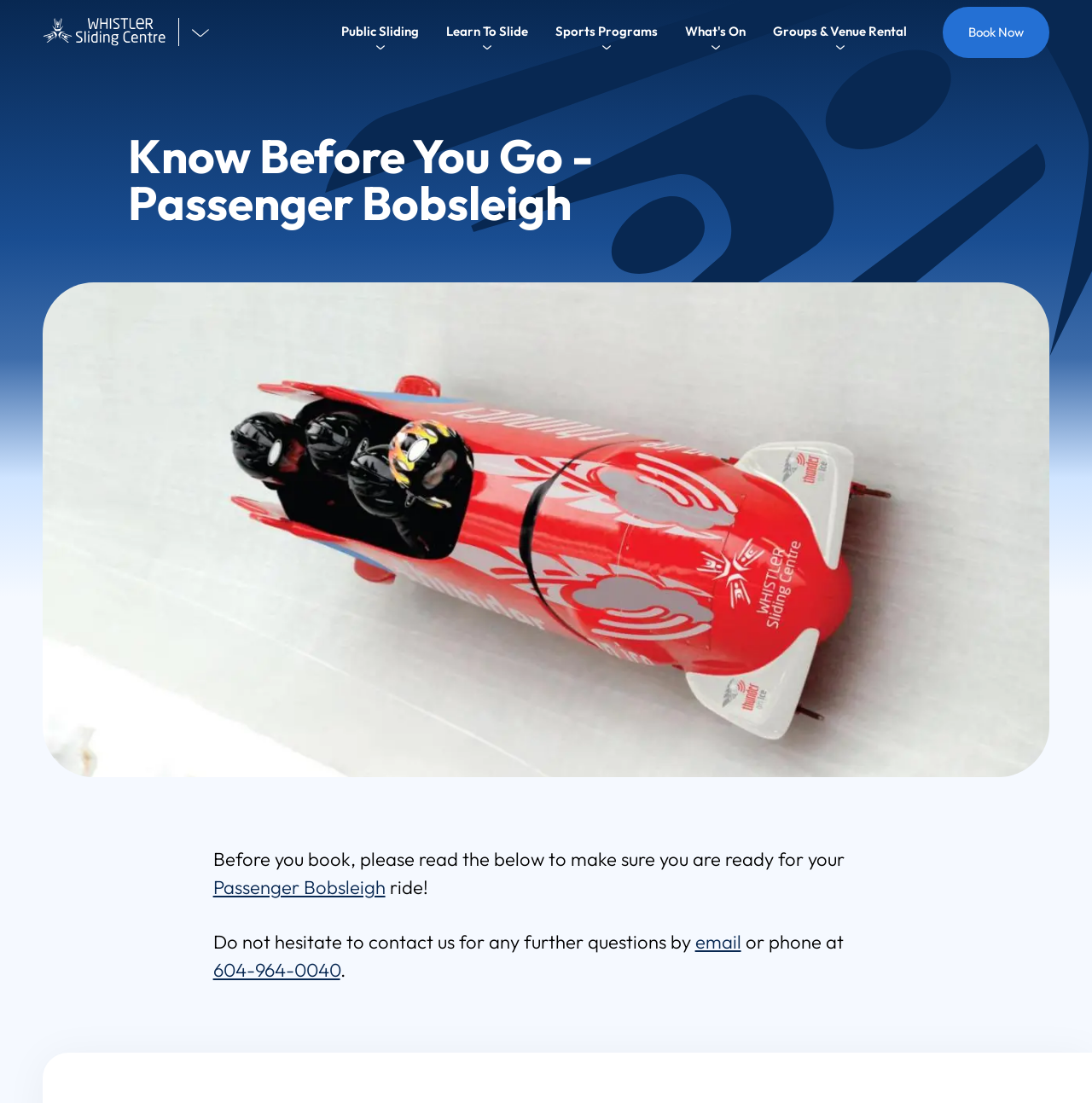How can you contact the venue for further questions?
Analyze the image and deliver a detailed answer to the question.

I found the answer by reading the text on the webpage, which provides an email address and a phone number, 604-964-0040, to contact the venue for further questions.